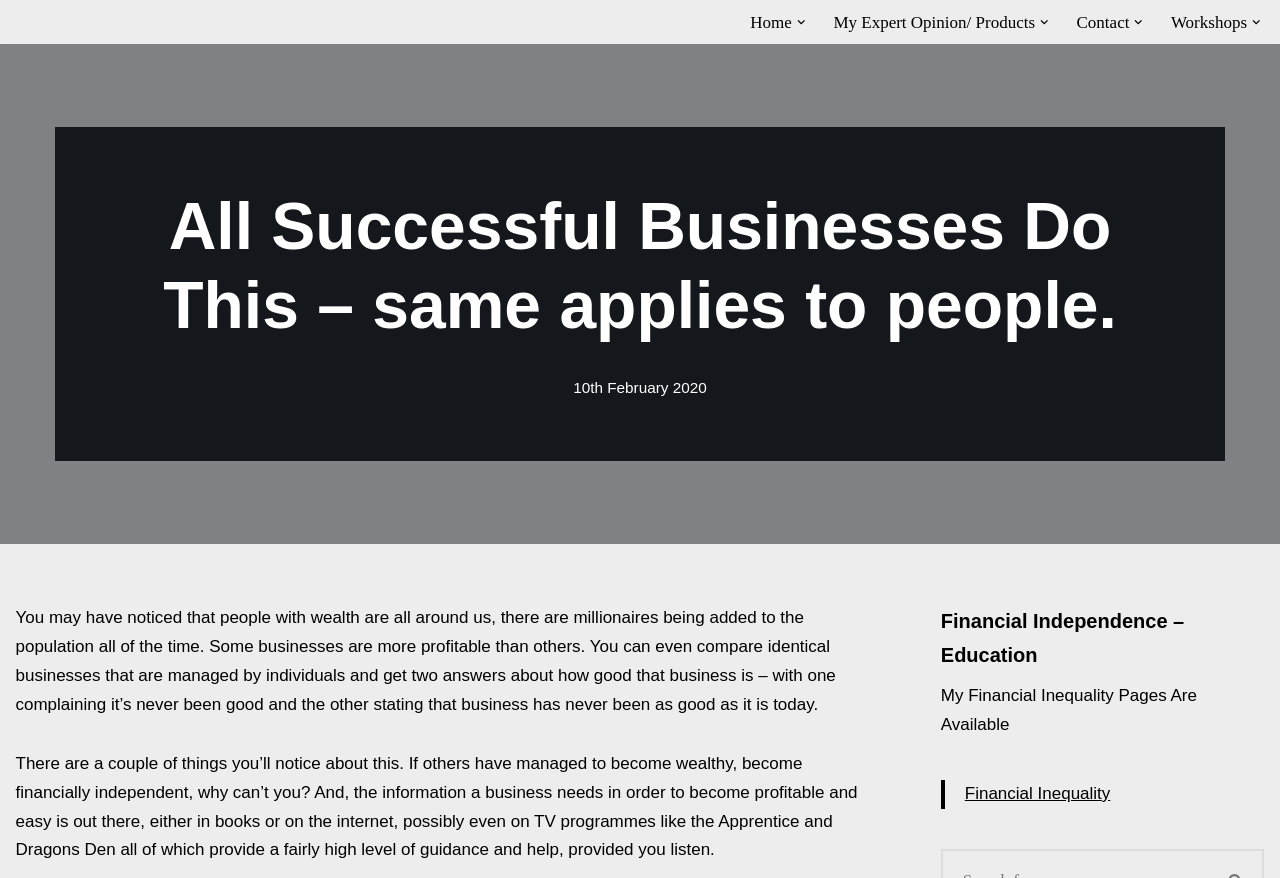Write a detailed summary of the webpage, including text, images, and layout.

The webpage appears to be a blog post or article discussing financial independence and successful businesses. At the top of the page, there is a navigation menu with links to "Home", "My Expert Opinion/Products", "Contact", and "Workshops". Each of these links has a corresponding dropdown button with an image.

Below the navigation menu, there is a heading that reads "All Successful Businesses Do This – same applies to people." This heading is centered near the top of the page.

The main content of the page is a block of text that discusses how people with wealth are all around us, and how some businesses are more profitable than others. The text also mentions that the information needed to become profitable and financially independent is available in books, on the internet, and on TV programs.

To the right of the main text, there is a time stamp indicating that the post was published on "10th February 2020". Below the main text, there are two highlighted sections with headings "Financial Independence – Education" and "My Financial Inequality Pages Are Available". The latter section contains a blockquote with a link to "Financial Inequality".

Overall, the webpage appears to be a personal finance or business-related blog post with a focus on financial independence and education.